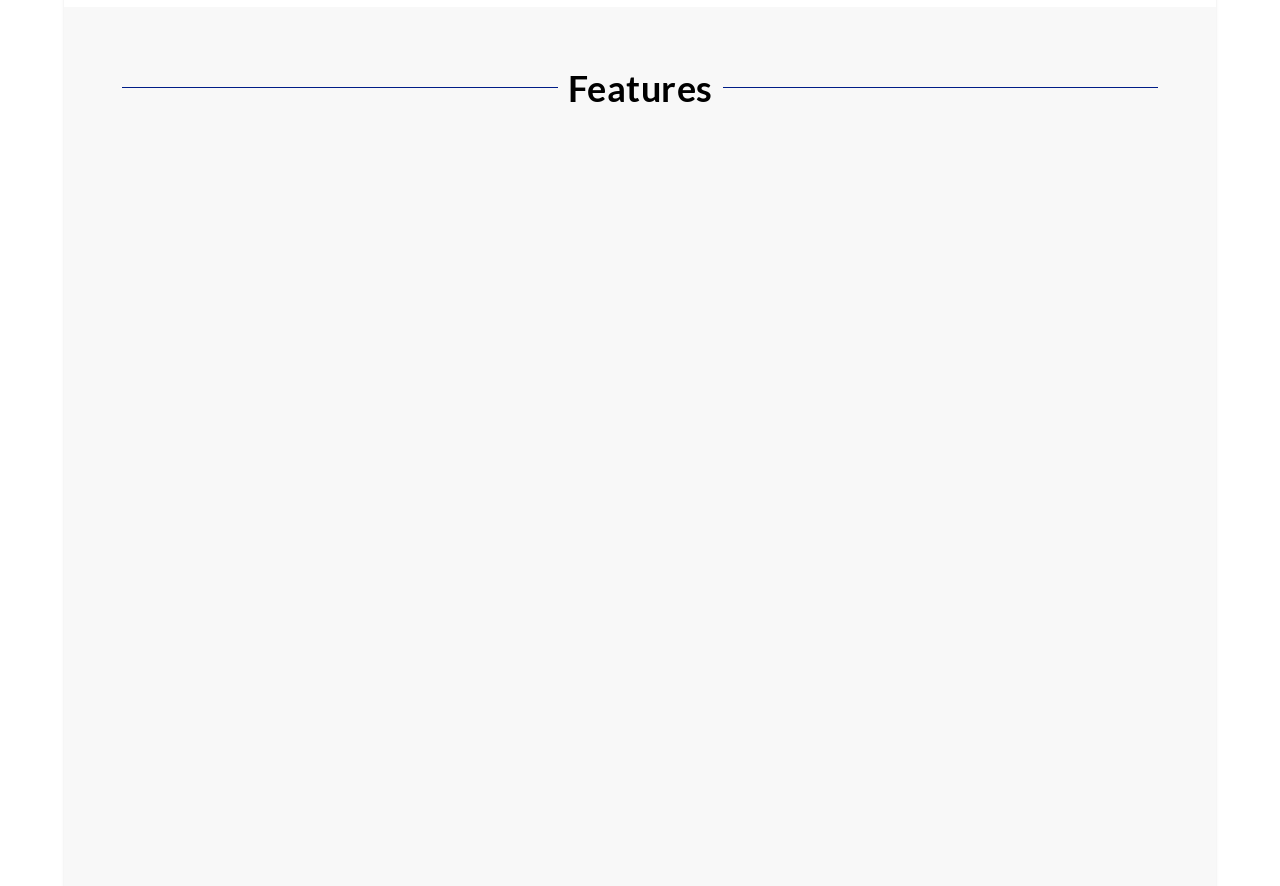Refer to the element description alt="Technology Transfer" and identify the corresponding bounding box in the screenshot. Format the coordinates as (top-left x, top-left y, bottom-right x, bottom-right y) with values in the range of 0 to 1.

[0.379, 0.663, 0.621, 0.881]